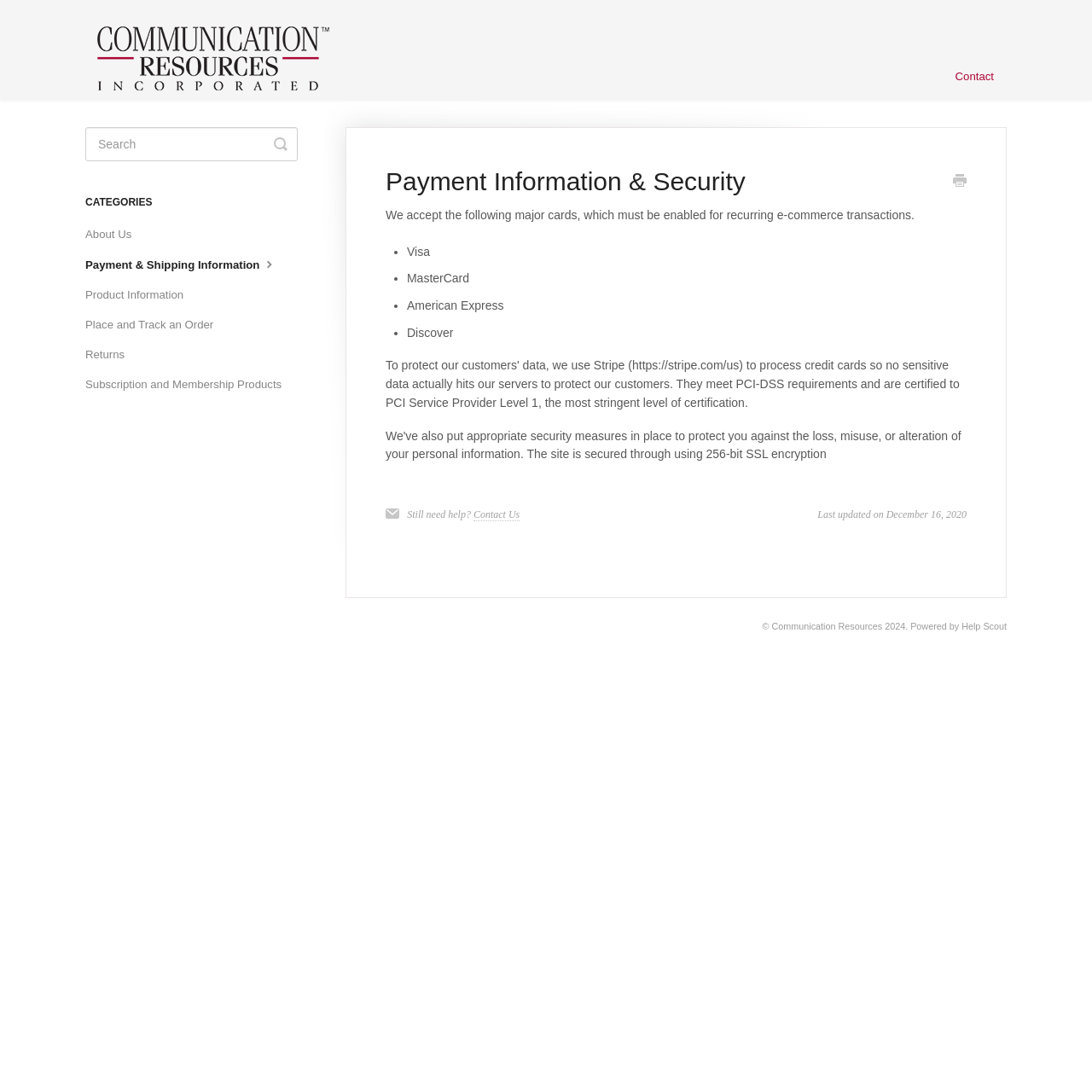What categories are available on the webpage?
Look at the image and respond to the question as thoroughly as possible.

The webpage has a section labeled 'CATEGORIES' that lists various categories, including 'About Us', 'Payment & Shipping Information', 'Product Information', and others.